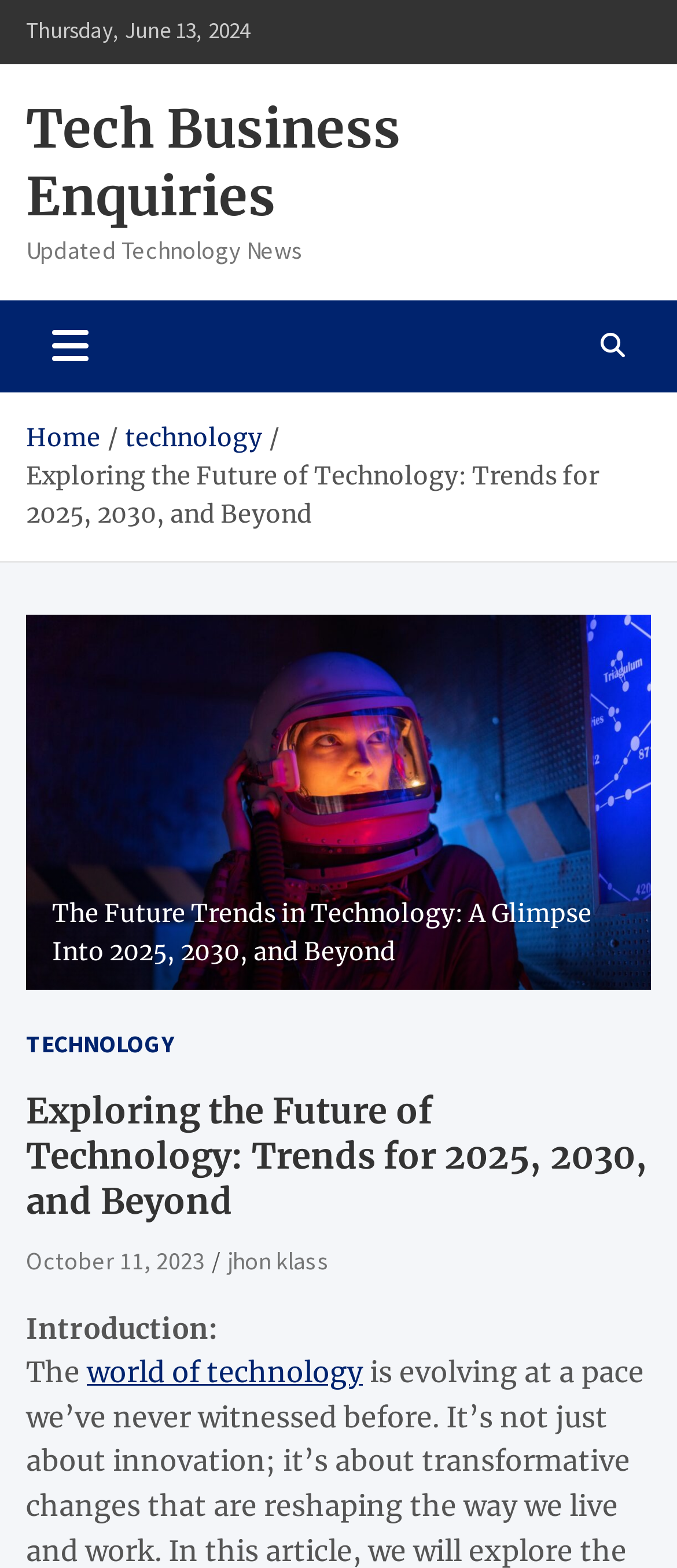What is the date of the latest update?
Look at the image and answer the question using a single word or phrase.

Thursday, June 13, 2024